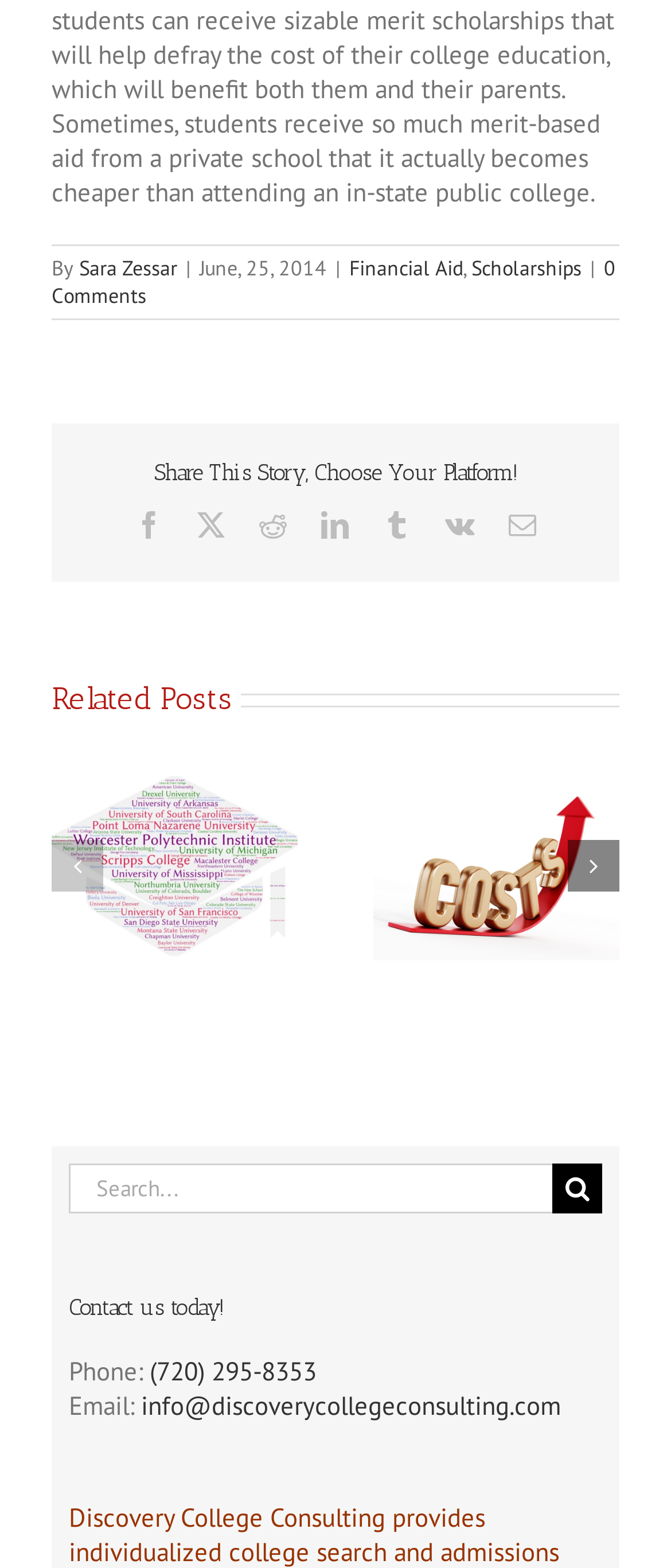Identify the bounding box for the UI element that is described as follows: "Gallery".

[0.379, 0.58, 0.492, 0.601]